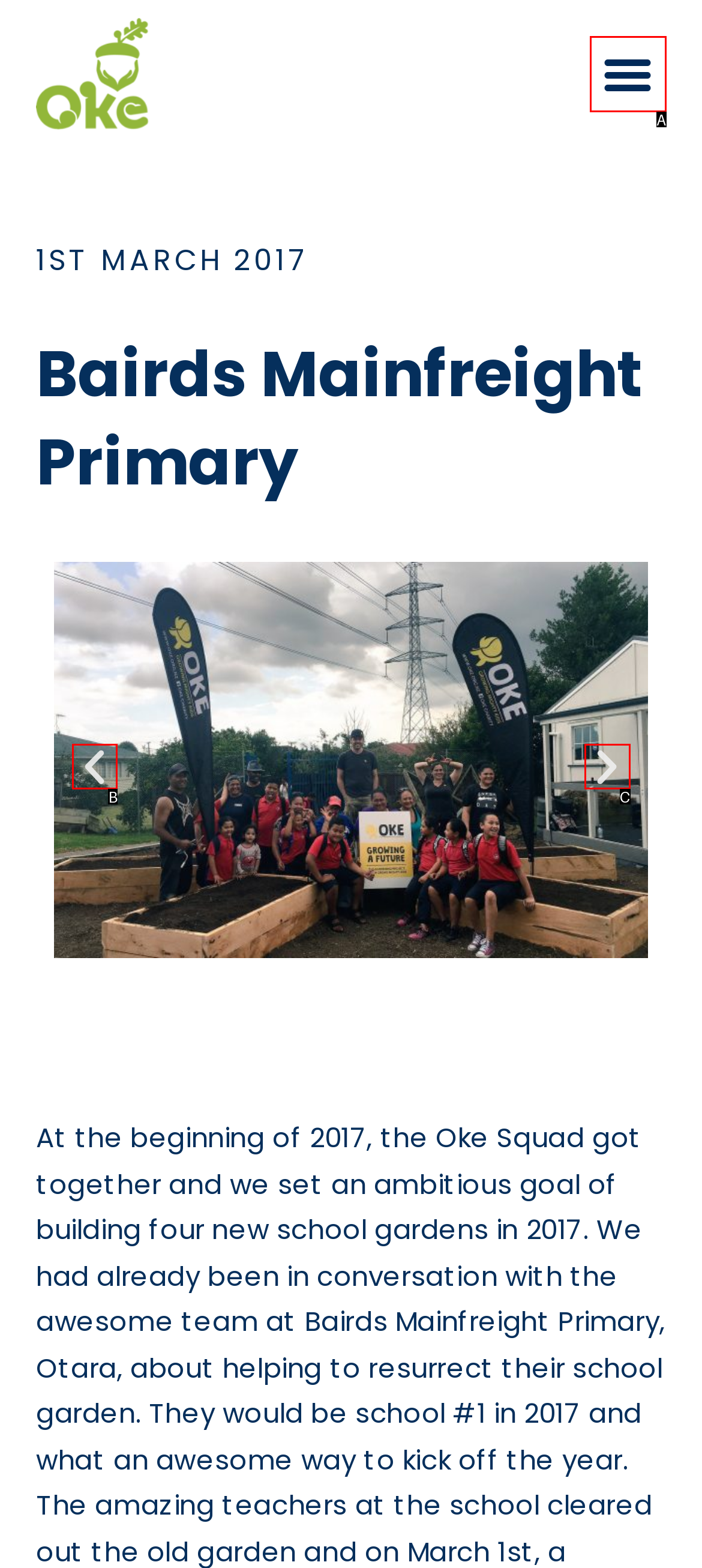Determine which option fits the element description: Menu
Answer with the option’s letter directly.

A